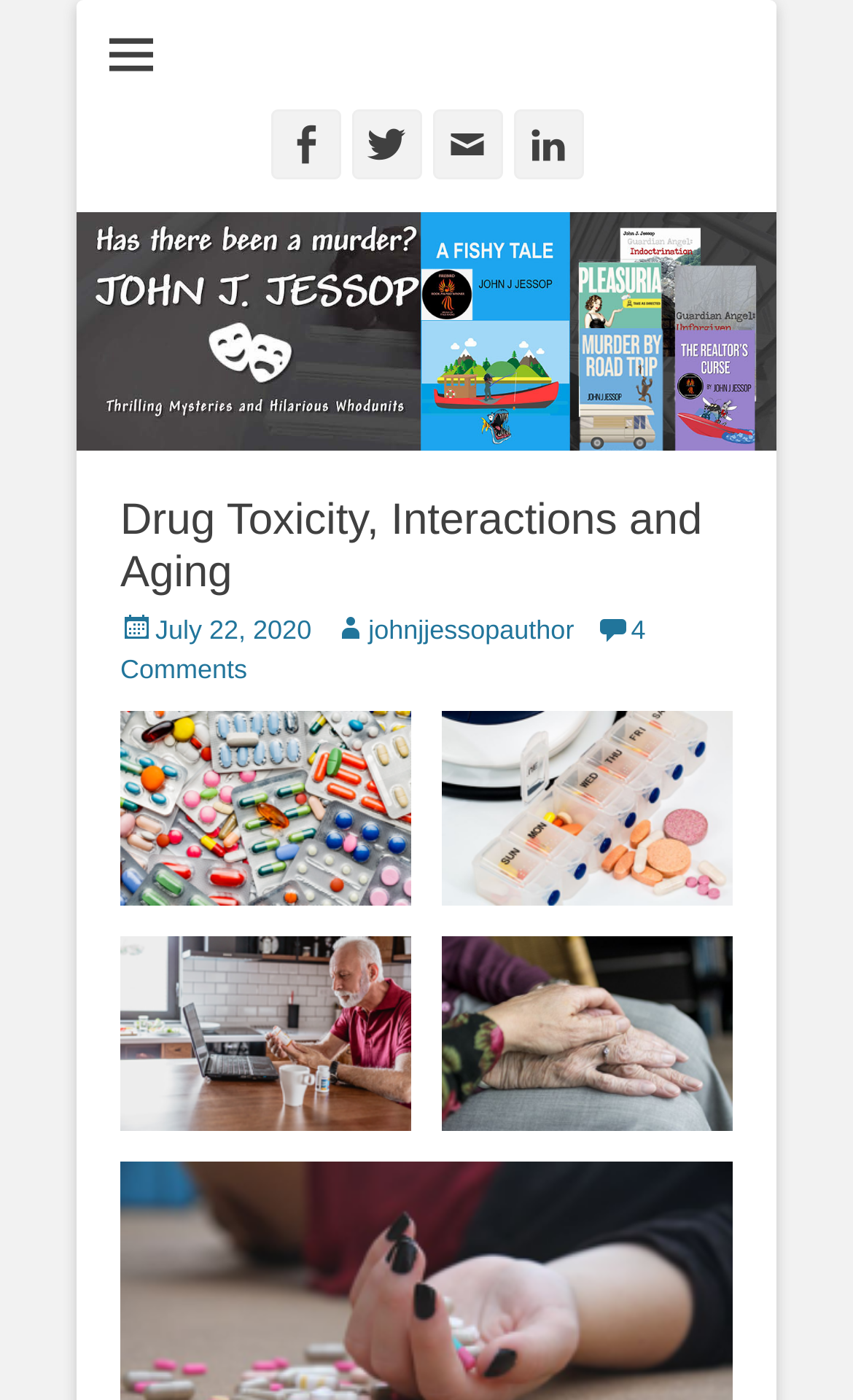Determine the bounding box coordinates for the UI element matching this description: "Email".

[0.506, 0.078, 0.588, 0.128]